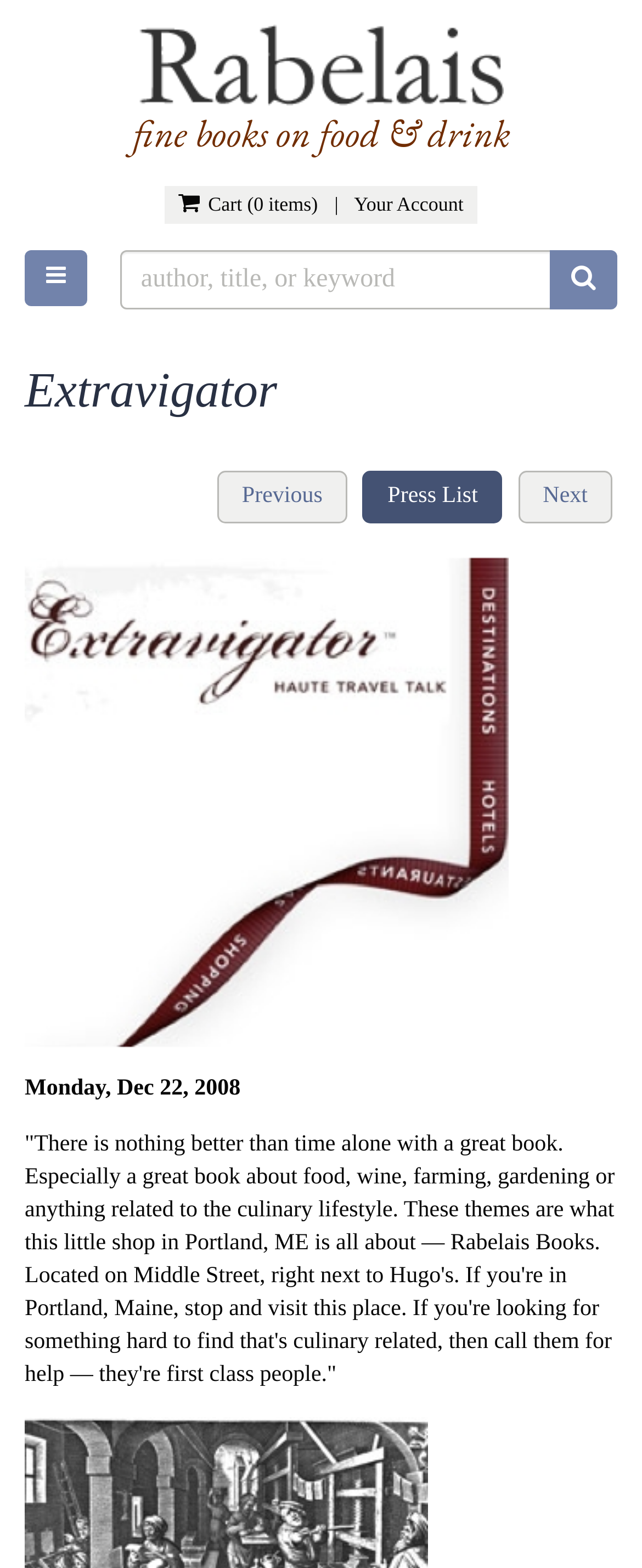Select the bounding box coordinates of the element I need to click to carry out the following instruction: "Toggle main navigation".

[0.038, 0.16, 0.136, 0.195]